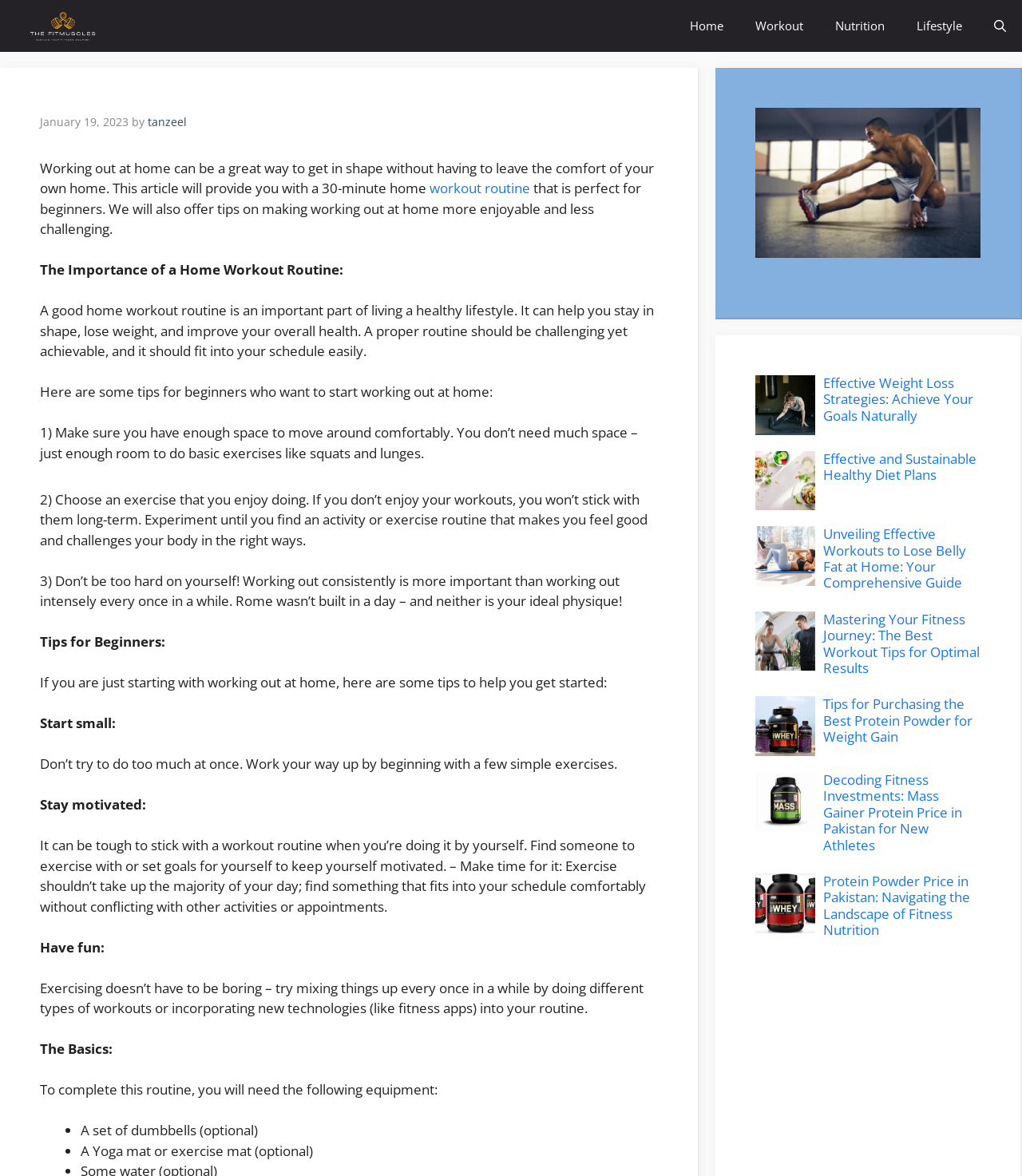Locate the bounding box of the UI element described by: "aria-label="Advertisement" name="aswift_1" title="Advertisement"" in the given webpage screenshot.

[0.723, 0.822, 0.959, 0.991]